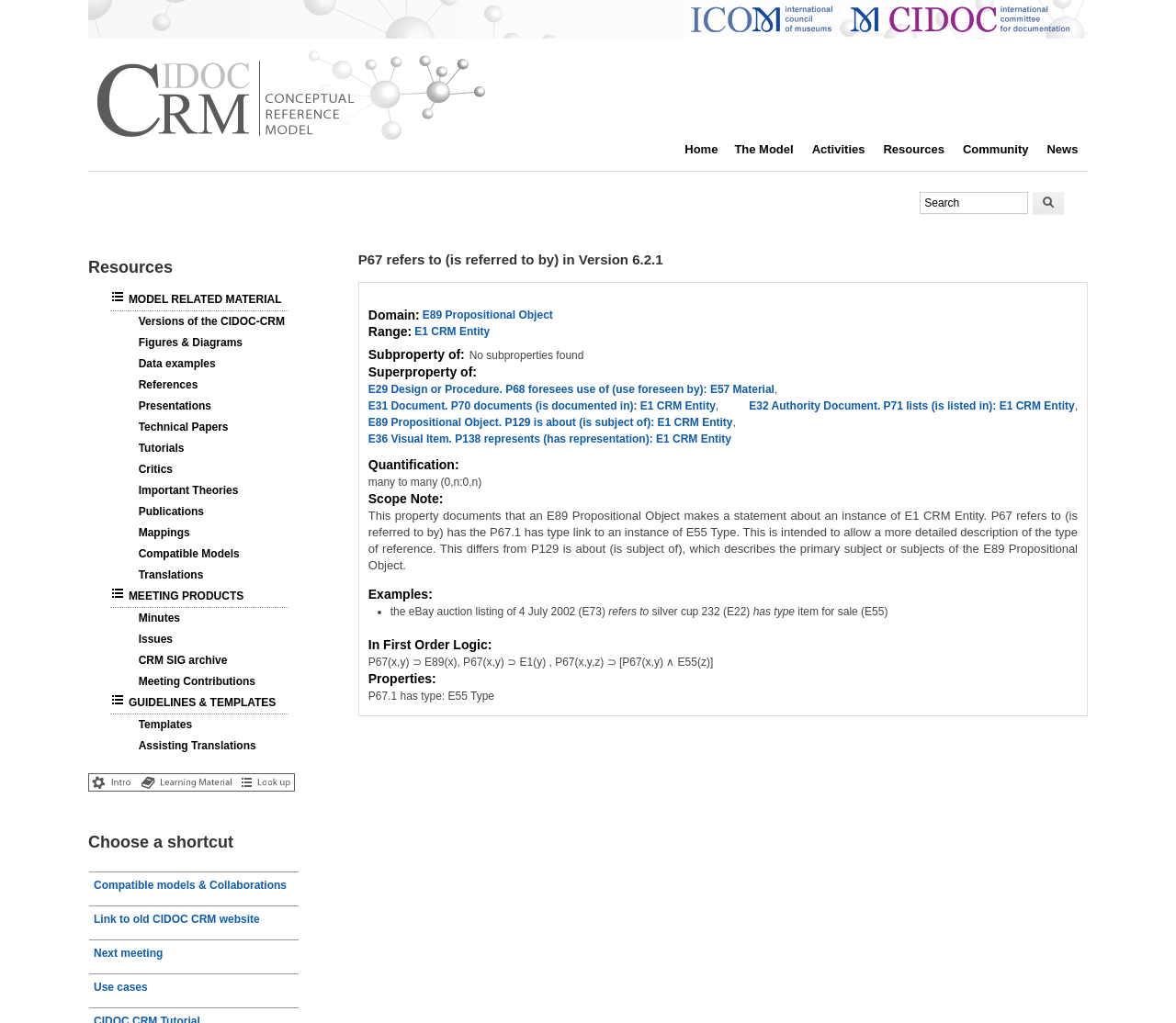Generate a thorough explanation of the webpage's elements.

The webpage is about the CIDOC CRM (Conceptual Reference Model) and specifically focuses on the property "P67 refers to (is referred to by)" in Version 6.2.1. 

At the top of the page, there is a logo image and a navigation menu with links to "Home", "The Model", "Activities", "Resources", "Community", and "News". Below the navigation menu, there is a search form with a text box and a search button.

The main content of the page is divided into several sections. The first section provides an overview of the property "P67 refers to (is referred to by)" with its domain, range, and subproperty information. 

The next section lists the superproperty and subproperty relationships of "P67 refers to (is referred to by)" with other properties, including "E29 Design or Procedure", "P68 foresees use of (use foreseen by)", and "P70 documents (is documented in)". 

Following this, there is a section on quantification, which indicates that the property has a many-to-many relationship. The scope note section provides a detailed description of the property, including its intended use and differences from other properties.

The examples section provides illustrations of how the property can be used, including a reference to an eBay auction listing and a silver cup. 

The page also includes sections on first-order logic, properties, and resources related to the CIDOC CRM. The resources section is further divided into several subsections, including model-related material, meeting products, and guidelines and templates, each with links to relevant documents and resources.